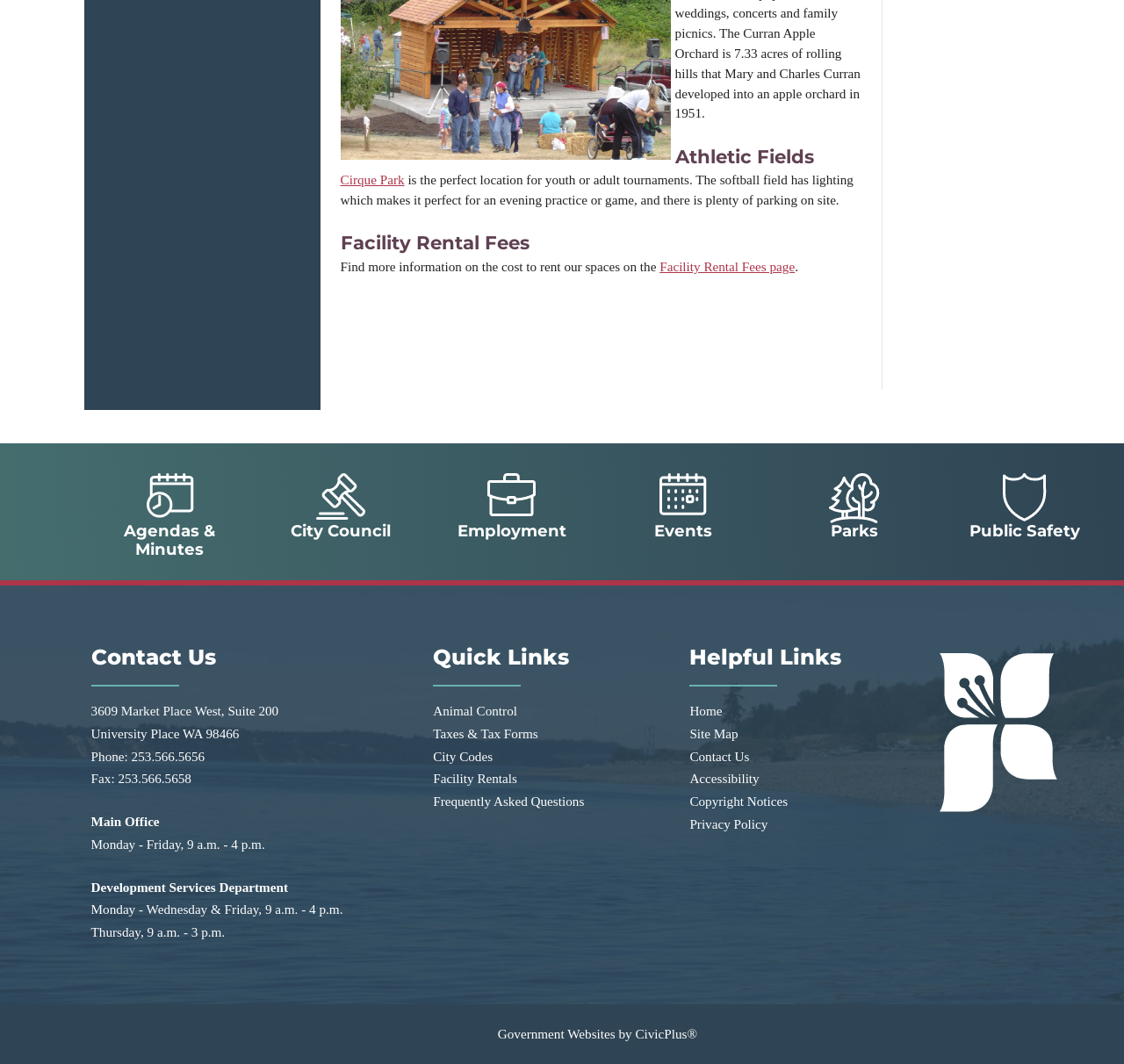Find the UI element described as: "Agendas & Minutes" and predict its bounding box coordinates. Ensure the coordinates are four float numbers between 0 and 1, [left, top, right, bottom].

[0.075, 0.417, 0.227, 0.545]